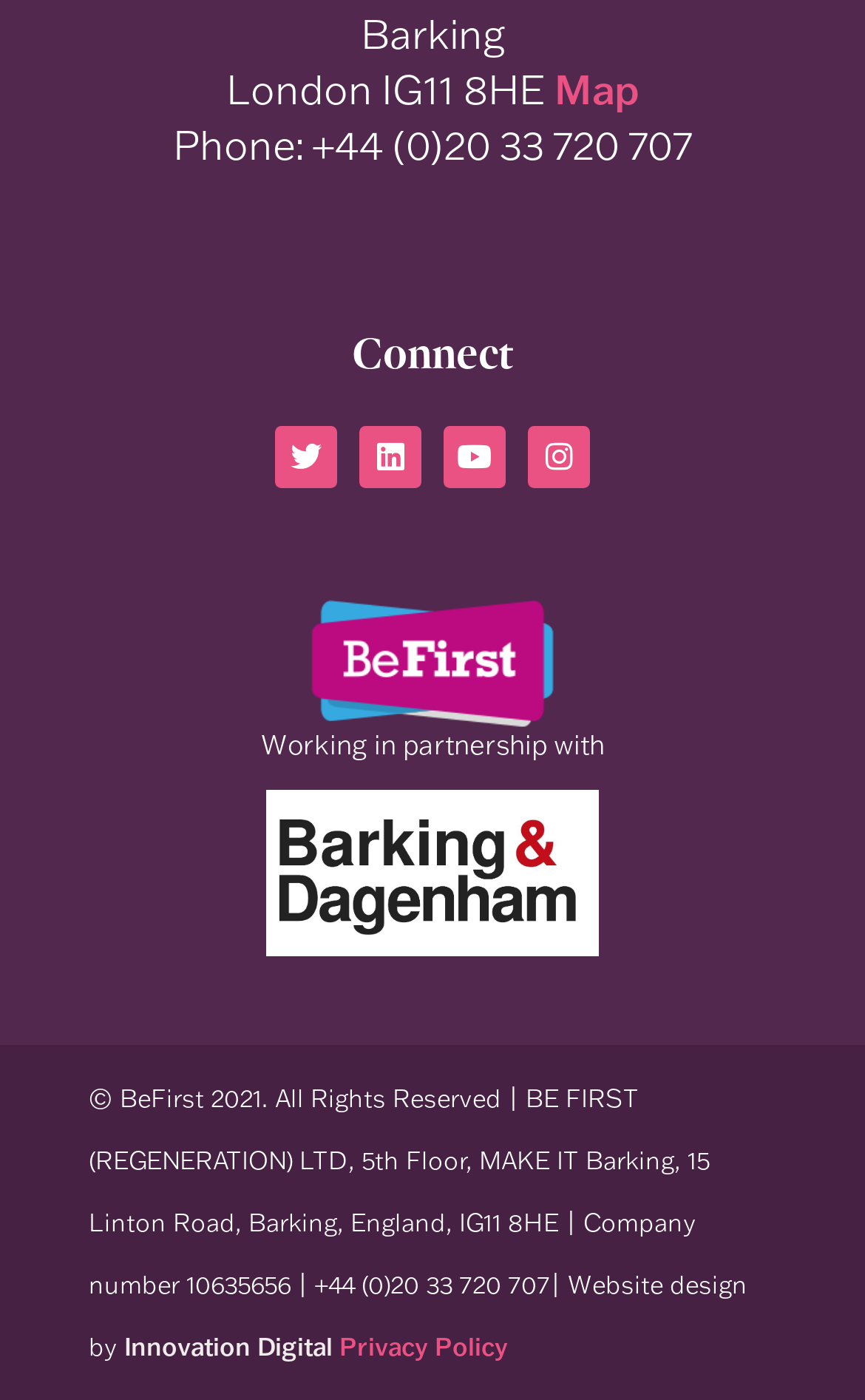From the element description Privacy Policy, predict the bounding box coordinates of the UI element. The coordinates must be specified in the format (top-left x, top-left y, bottom-right x, bottom-right y) and should be within the 0 to 1 range.

[0.392, 0.951, 0.587, 0.973]